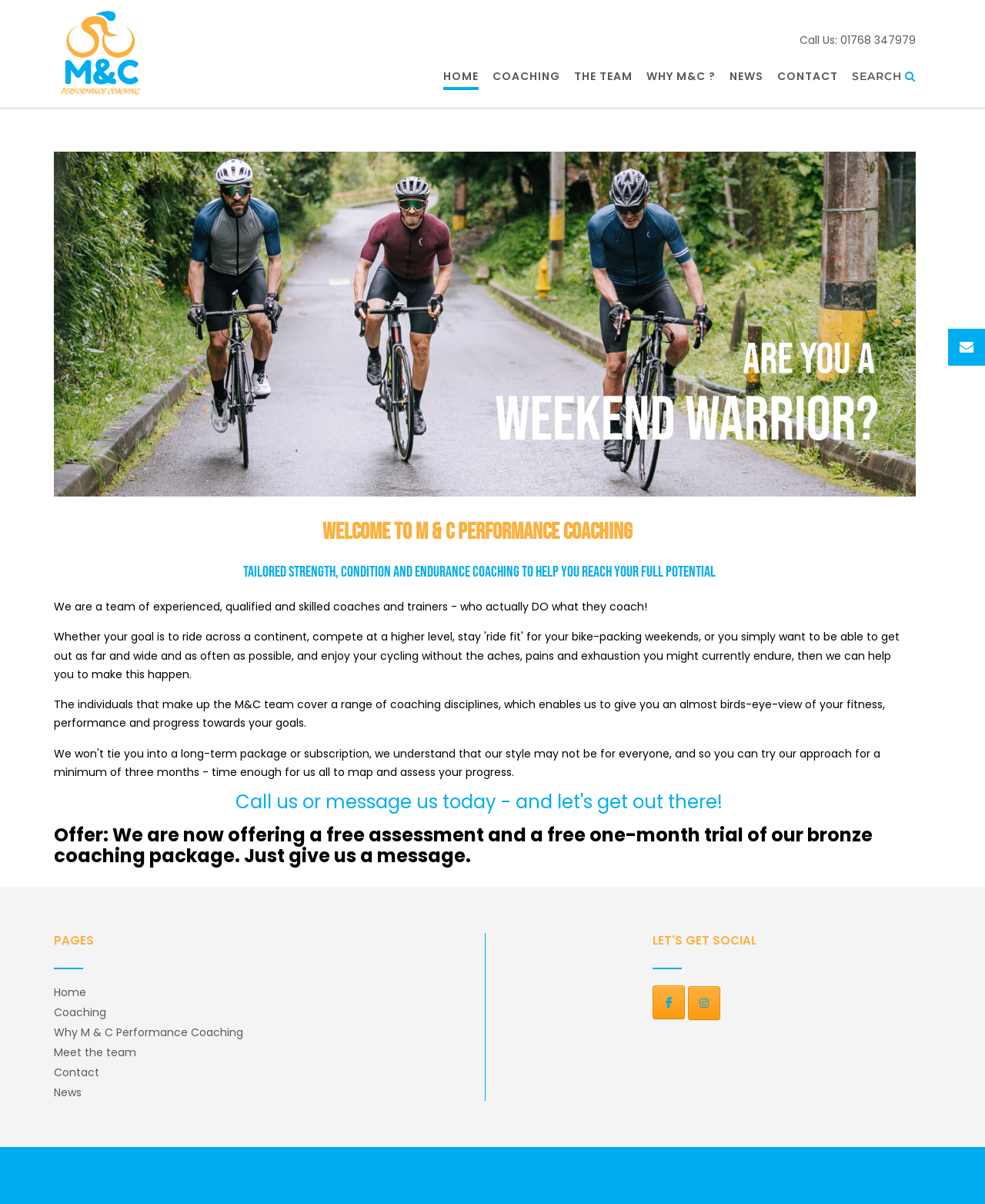Locate the coordinates of the bounding box for the clickable region that fulfills this instruction: "Visit the 'COACHING' page".

[0.5, 0.057, 0.569, 0.07]